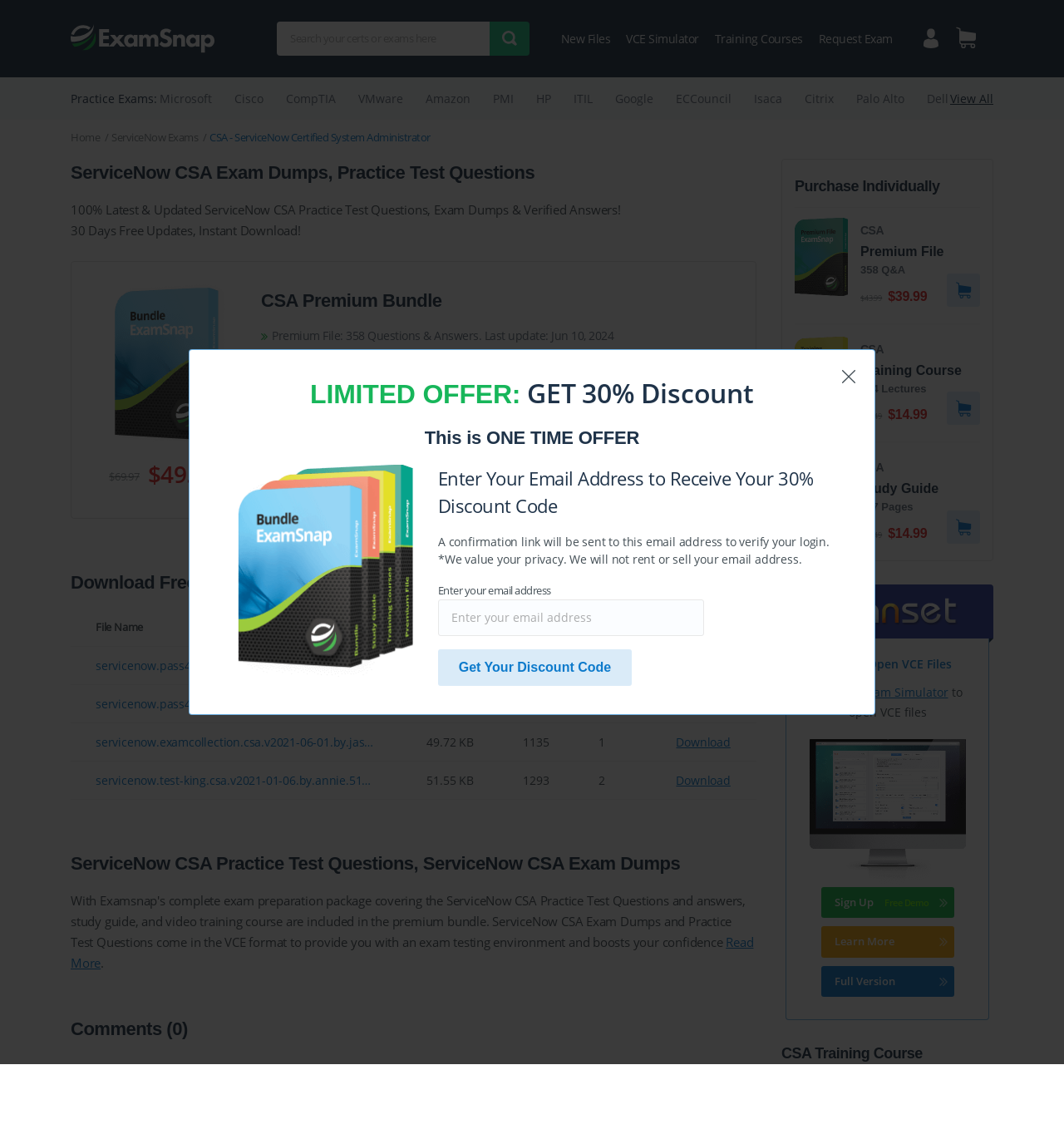How many questions are in the premium file?
Give a single word or phrase answer based on the content of the image.

358